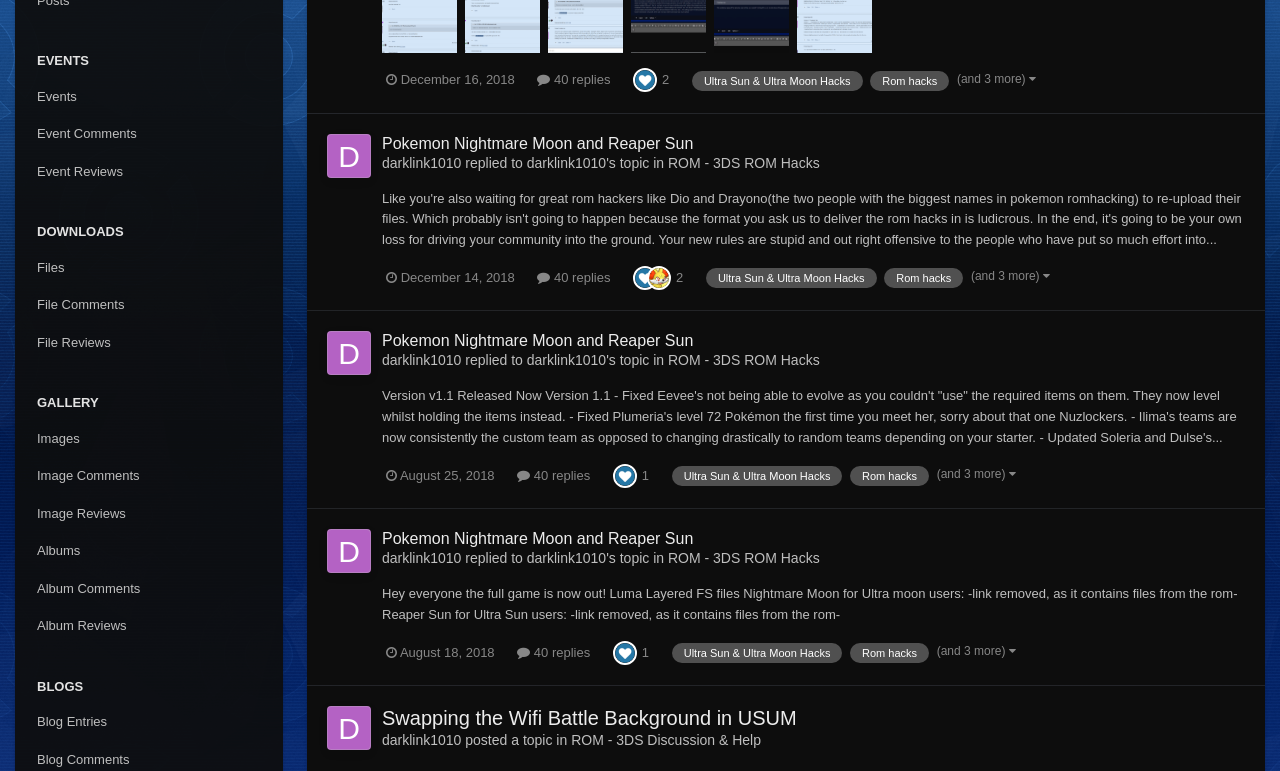Find the bounding box coordinates for the HTML element described as: "December 14, 2018". The coordinates should consist of four float values between 0 and 1, i.e., [left, top, right, bottom].

[0.302, 0.35, 0.402, 0.37]